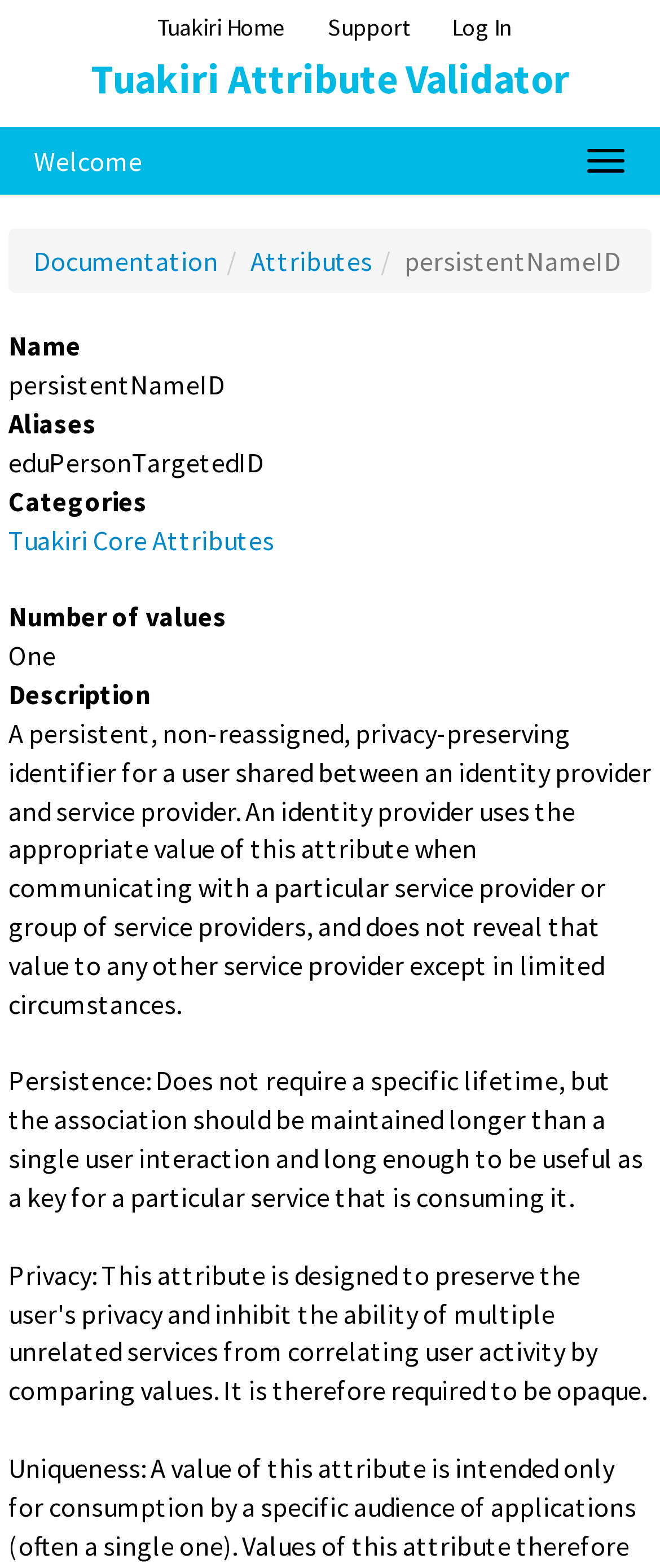Please respond to the question using a single word or phrase:
What is the expected lifetime of the 'persistentNameID' attribute?

Longer than a single user interaction